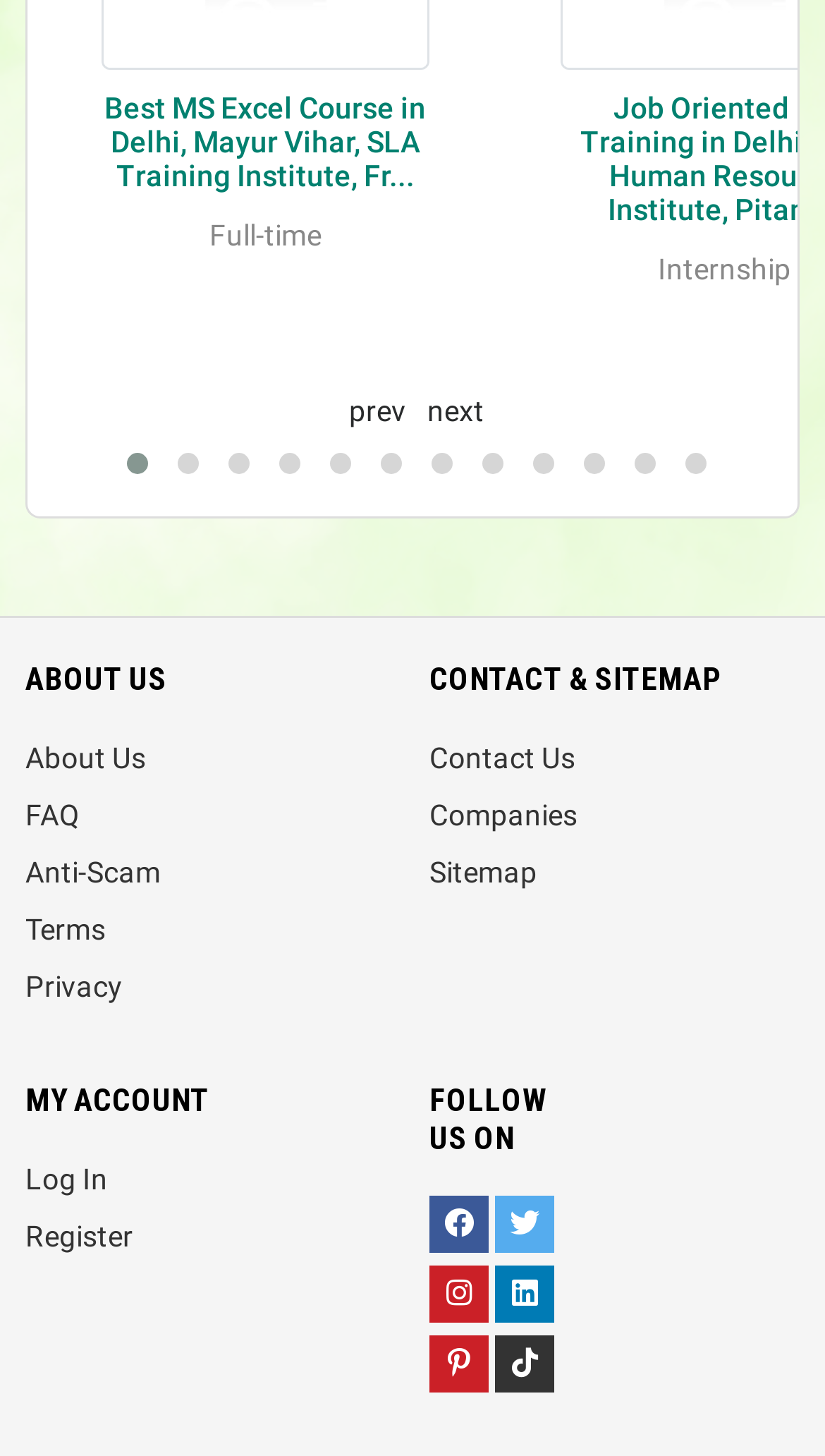Please identify the bounding box coordinates of the element I need to click to follow this instruction: "view faq".

[0.031, 0.547, 0.097, 0.571]